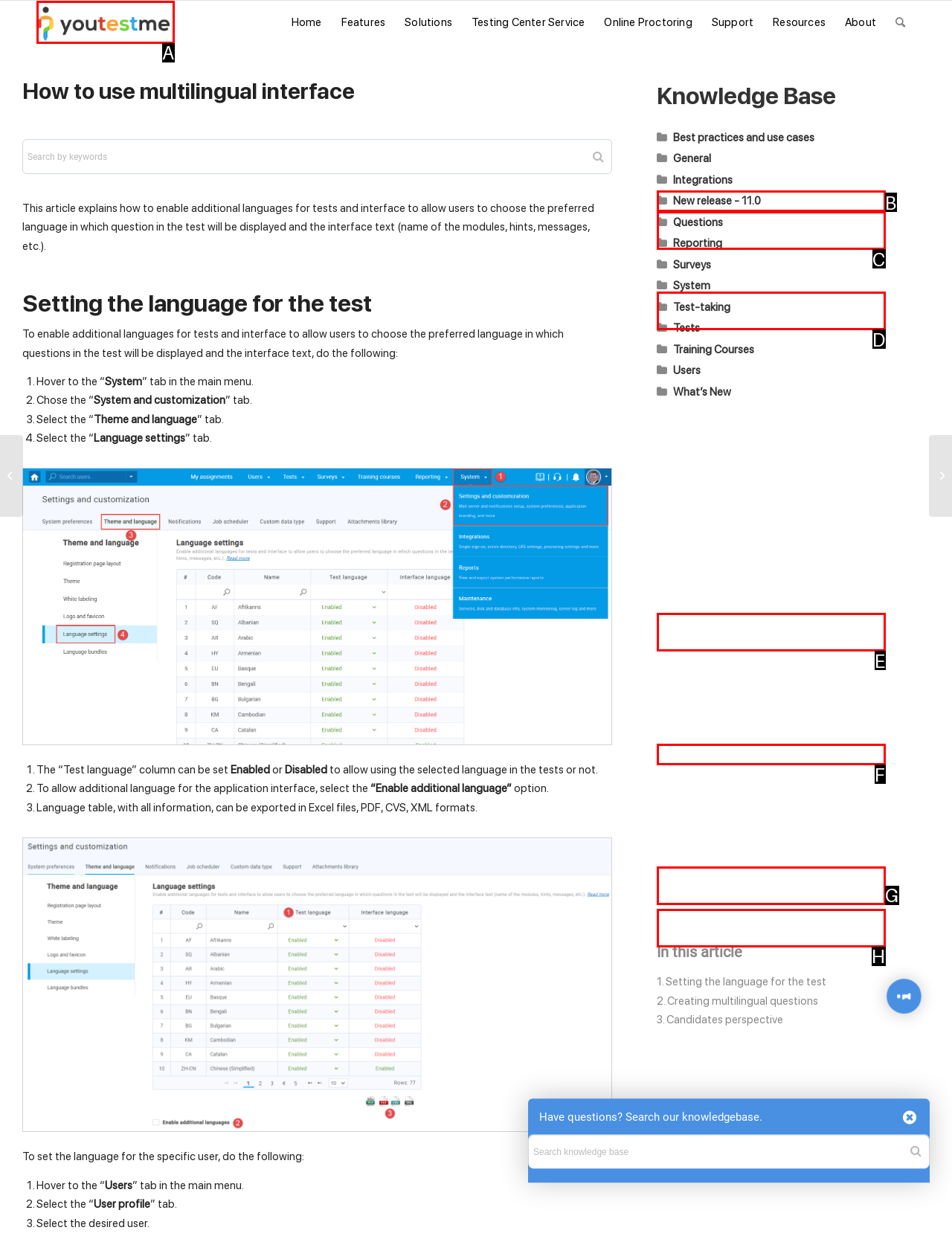Indicate which UI element needs to be clicked to fulfill the task: View the 'Large Deer Statue' category
Answer with the letter of the chosen option from the available choices directly.

None